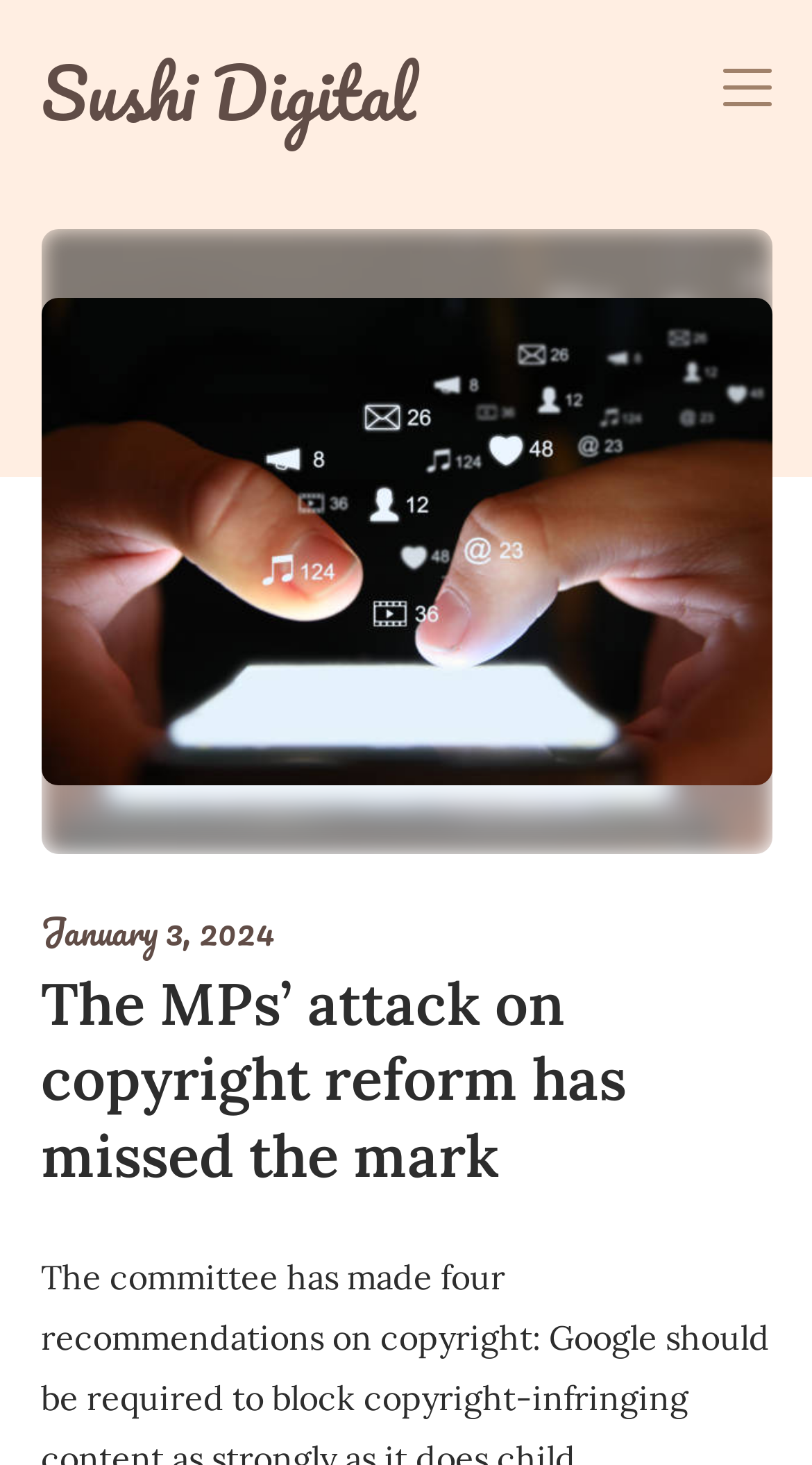What is the date of the article?
Based on the image, respond with a single word or phrase.

January 3, 2024